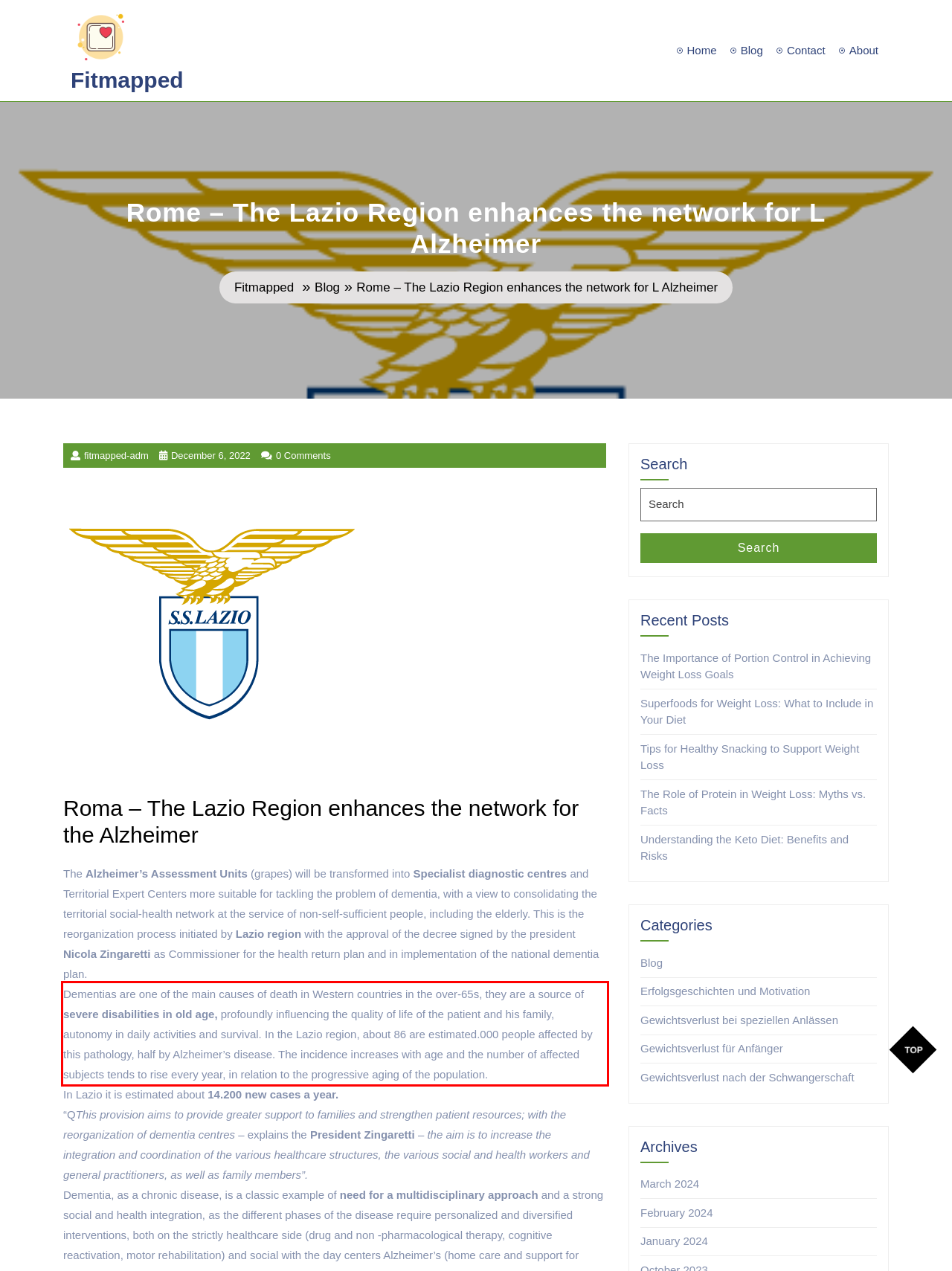You have a screenshot of a webpage with a red bounding box. Identify and extract the text content located inside the red bounding box.

Dementias are one of the main causes of death in Western countries in the over-65s, they are a source of severe disabilities in old age, profoundly influencing the quality of life of the patient and his family, autonomy in daily activities and survival. In the Lazio region, about 86 are estimated.000 people affected by this pathology, half by Alzheimer’s disease. The incidence increases with age and the number of affected subjects tends to rise every year, in relation to the progressive aging of the population.